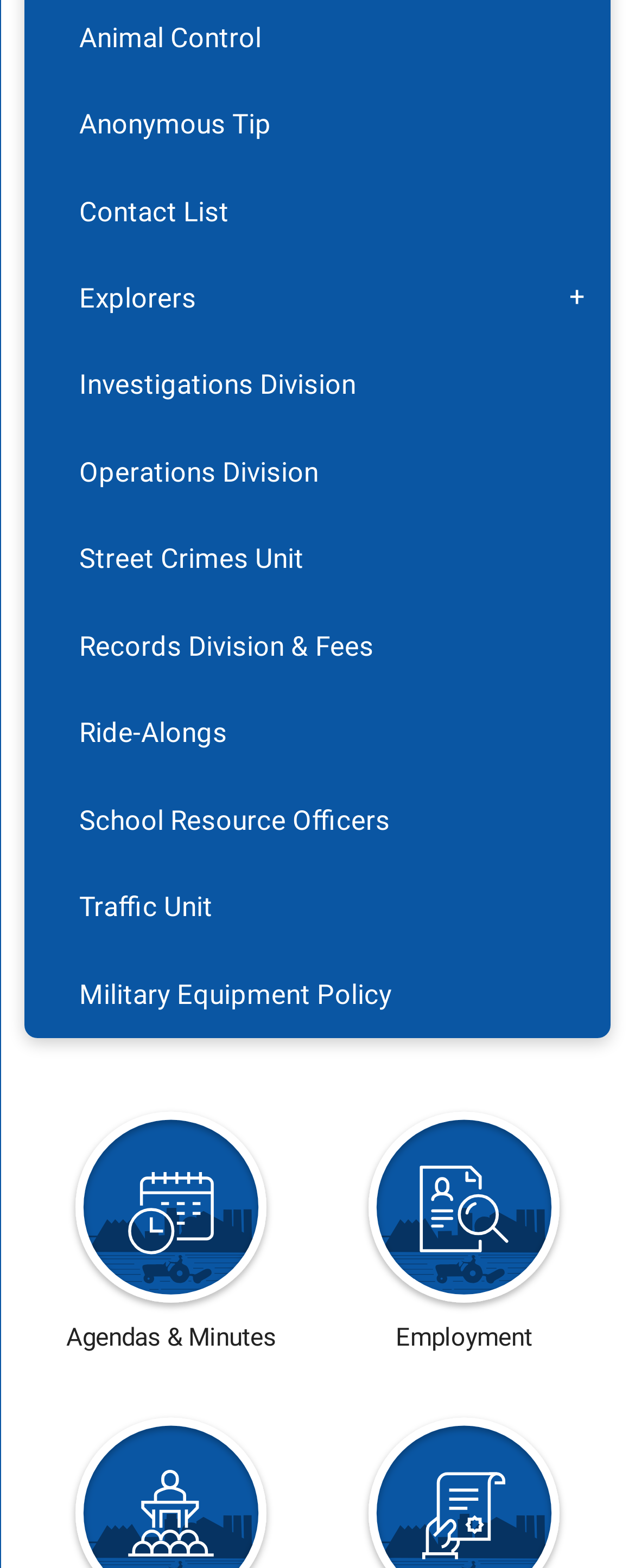Please identify the coordinates of the bounding box for the clickable region that will accomplish this instruction: "View cart".

None